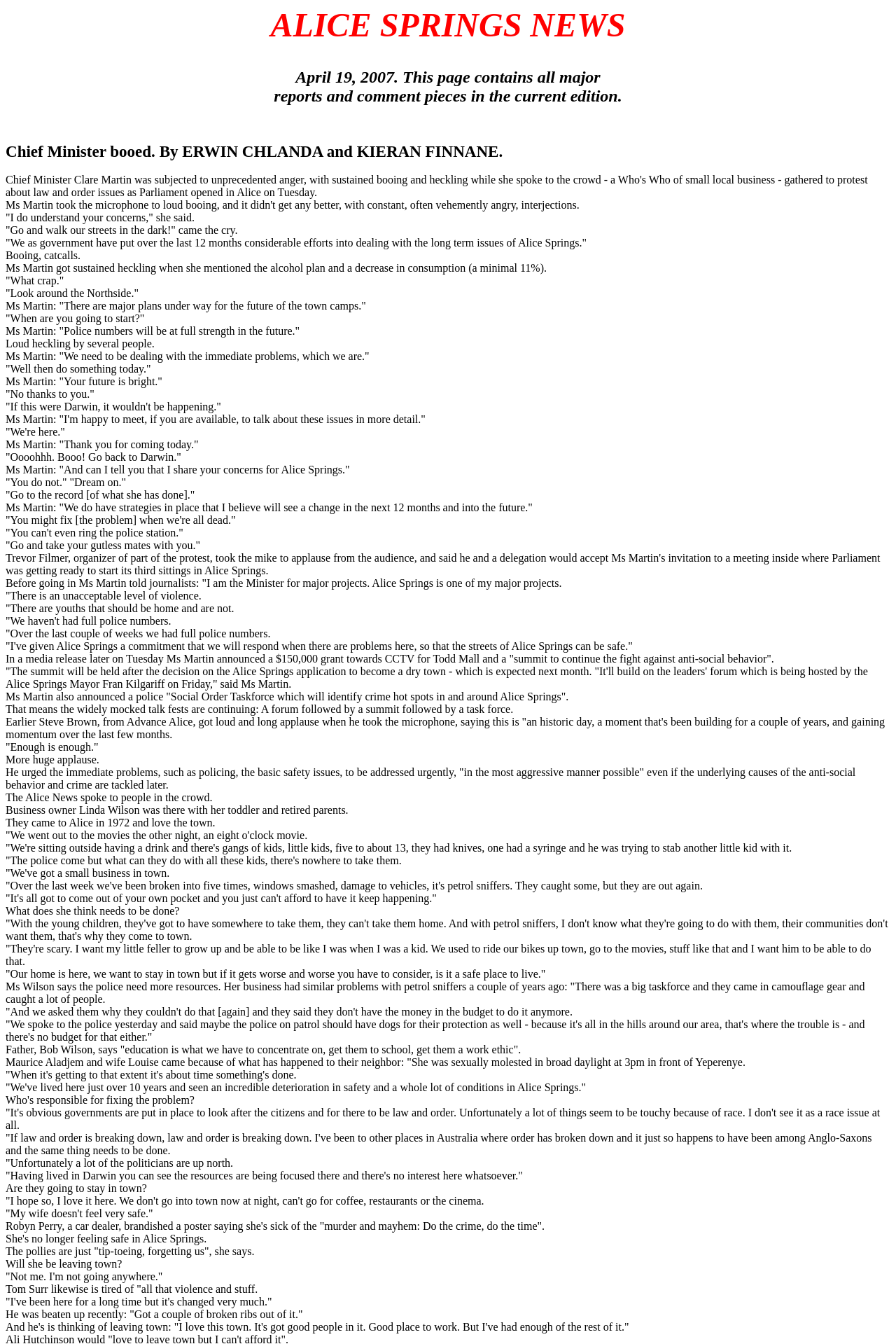Analyze the image and deliver a detailed answer to the question: What is the name of the mayor of Alice Springs?

The article mentions that the Alice Springs Mayor Fran Kilgariff is hosting a leaders' forum on Friday.